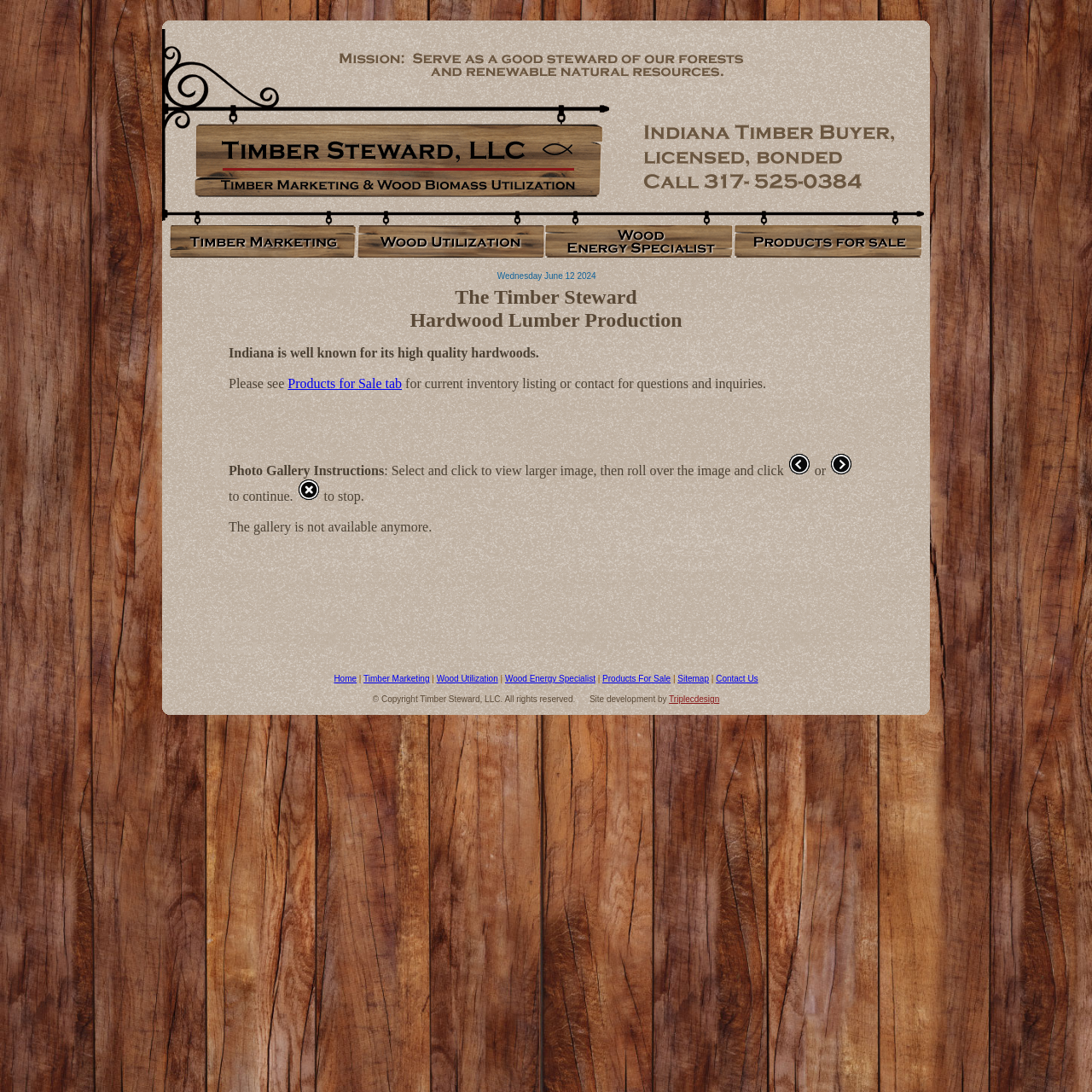Detail the webpage's structure and highlights in your description.

The webpage is about Timber Steward, a hardwood lumber production company based in Indiana. At the top of the page, there is a large image that spans the entire width of the page. Below this image, there are several sections of content arranged in a table layout.

The first section contains a logo image and a brief description of the company, "Ed Medows Timber Steward". This section is followed by a paragraph of text that describes the company's hardwood lumber production in Indiana, highlighting the high quality of their products. There is also a mention of a "Products for Sale" tab, where visitors can find current inventory listings and contact information for inquiries.

To the right of this section, there is a column of images, with four images stacked vertically. Each image has a small gap between them, and they appear to be related to the company's products or services.

Below the main content section, there is a narrow table with three cells, each containing a small image. These images are likely navigation buttons or links to other parts of the website.

The webpage also has a photo gallery section, which is currently not available. The instructions for using the gallery are still present, however, and describe how to select and view larger images.

Throughout the page, there are several other images and icons, including a few that appear to be decorative or used for spacing purposes. Overall, the webpage has a simple and organized layout, with a focus on presenting information about the company and its products.